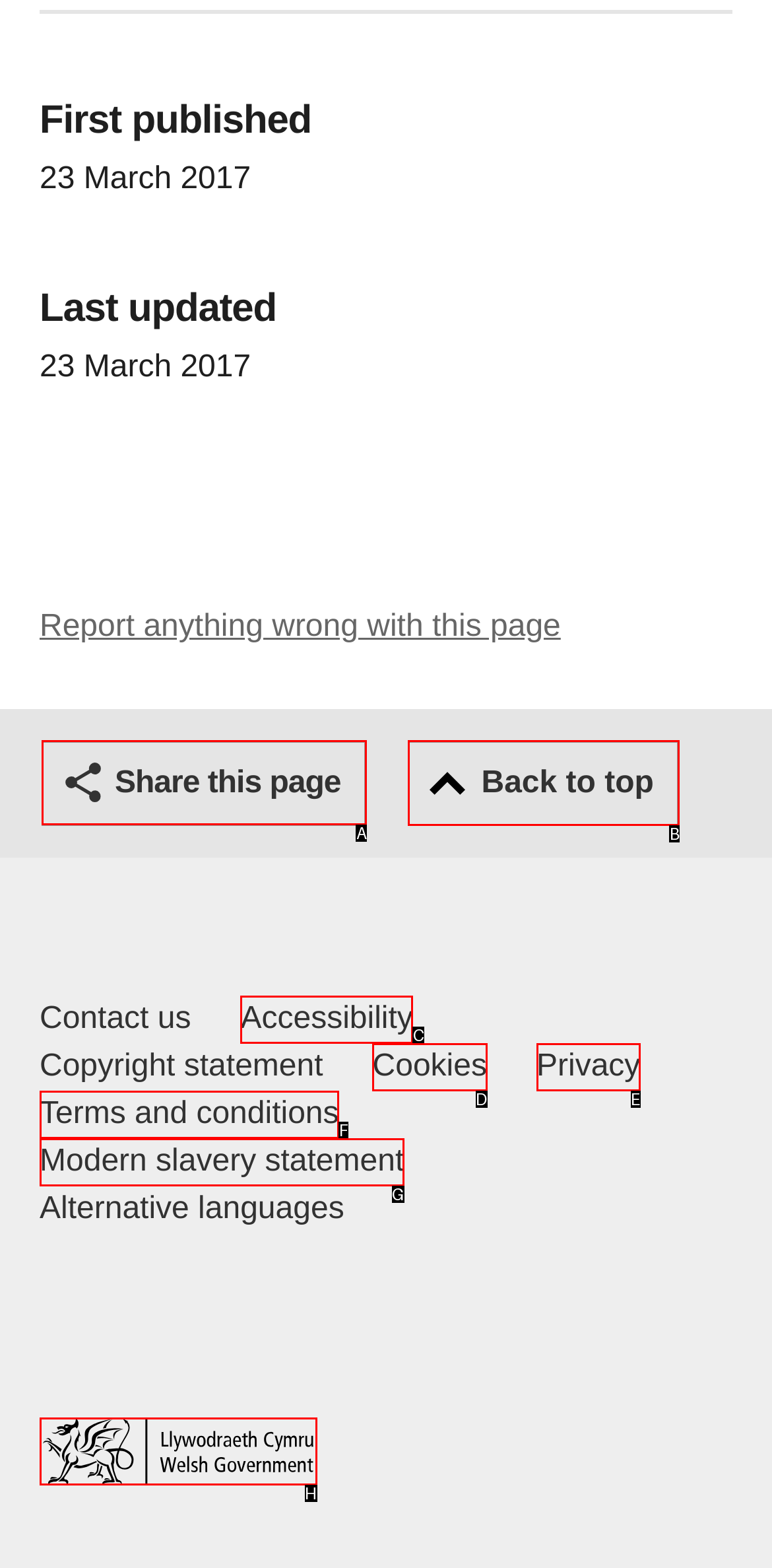Determine which HTML element to click on in order to complete the action: Share this page.
Reply with the letter of the selected option.

A